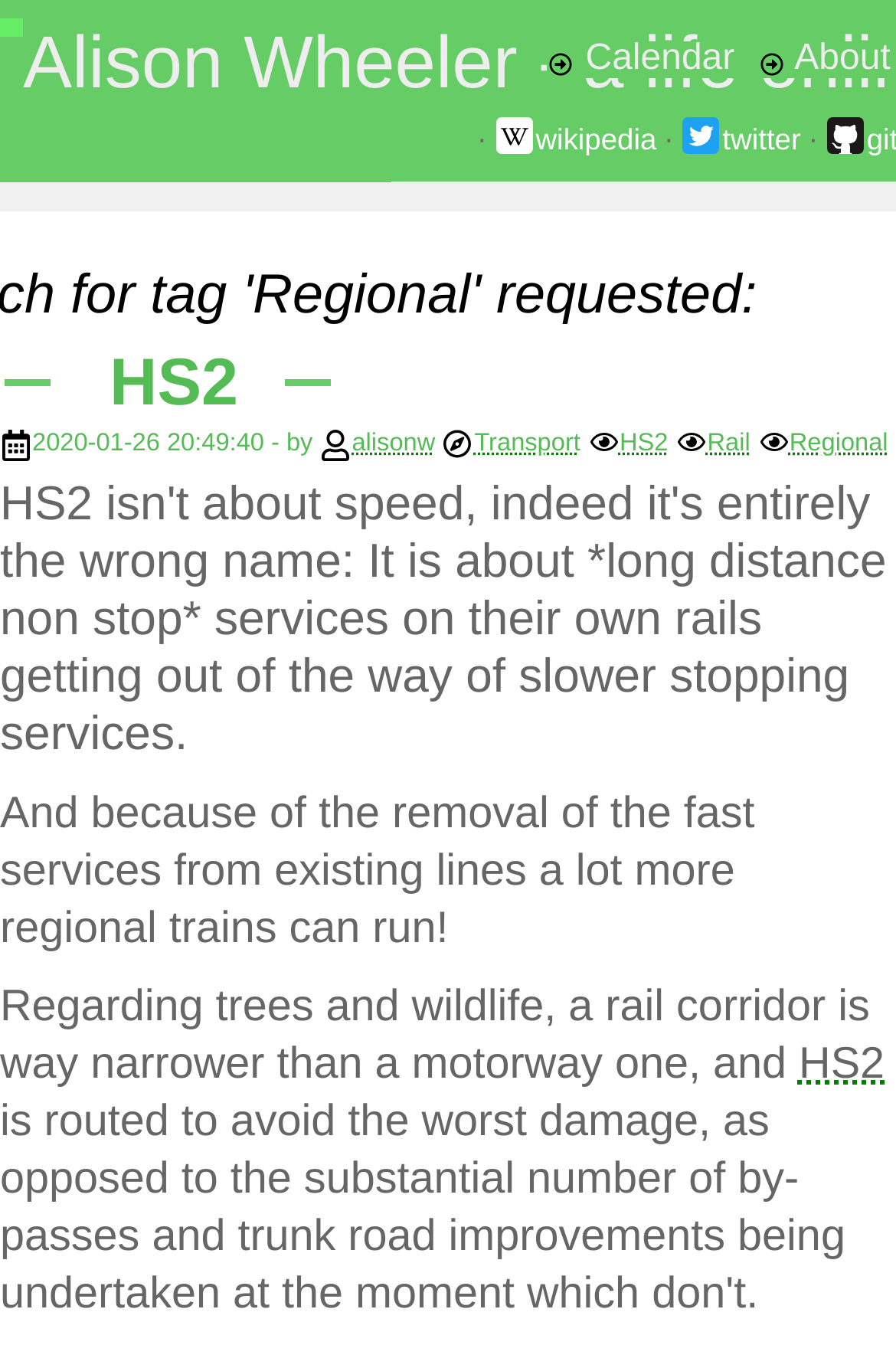Please find the bounding box for the UI component described as follows: "HS2".

[0.122, 0.259, 0.266, 0.313]